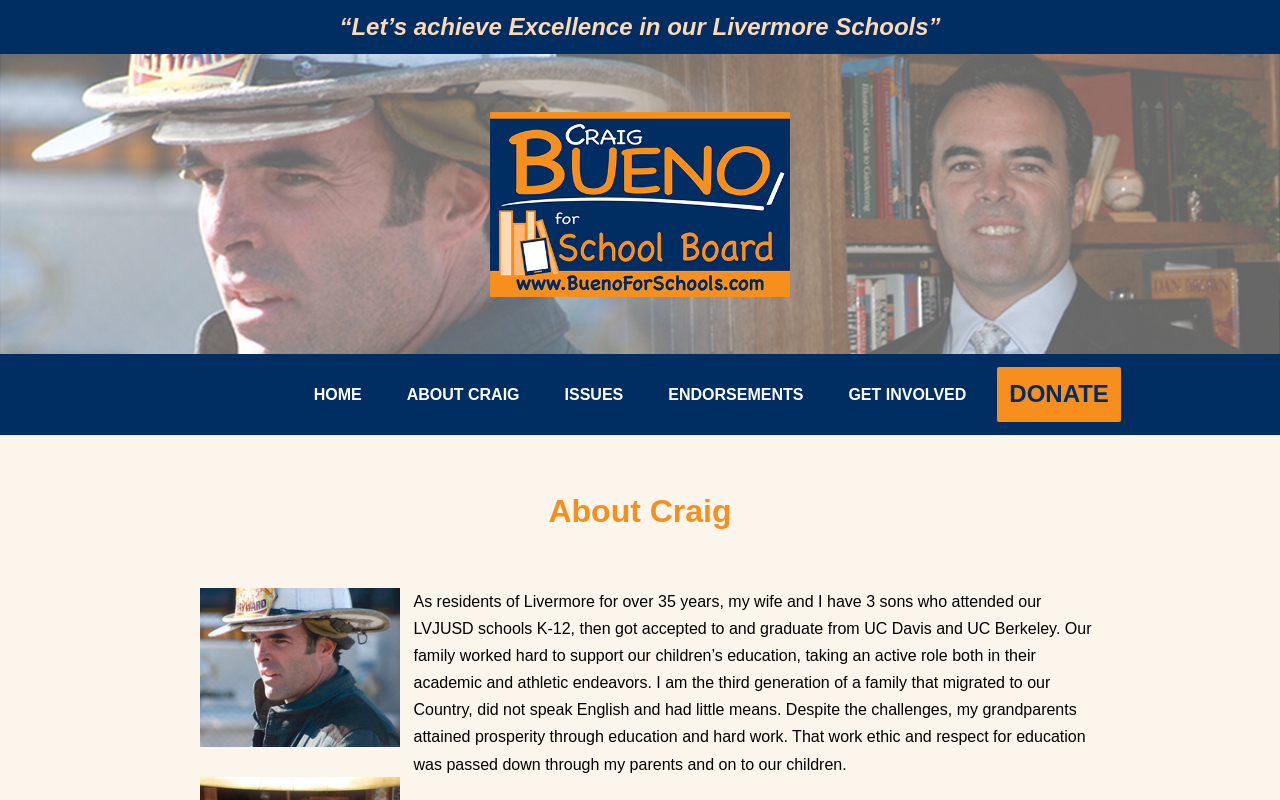Please answer the following question using a single word or phrase: 
What is the slogan of Craig Bueno?

Let's achieve Excellence in our Livermore Schools